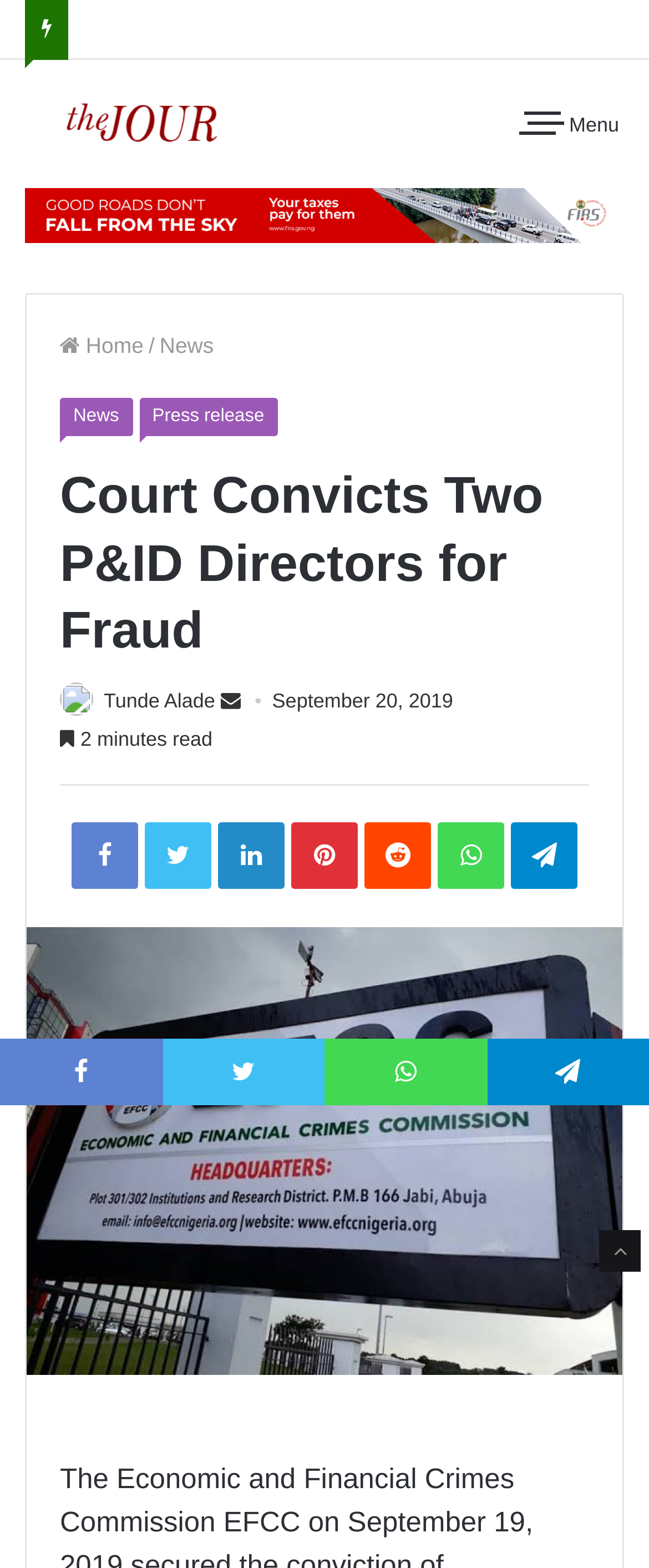Detail the webpage's structure and highlights in your description.

The webpage appears to be a news article page. At the top, there is a navigation bar with a "Menu" link on the right side. Below the navigation bar, there is a header section with a logo image of "The Jour" on the left side, accompanied by a link to the homepage and a dropdown menu with links to "News" and "Press release" categories.

The main content of the page is a news article with the title "Court Convicts Two P&ID Directors for Fraud". The article is divided into sections, with the title and a brief summary at the top, followed by the main content. On the top-right side of the article, there are links to share the article on various social media platforms, including Facebook, Twitter, LinkedIn, Pinterest, Reddit, WhatsApp, and Telegram.

Below the article title, there is a section with the author's name, "Tunde Alade", and the date of publication, "September 20, 2019". The article also has a "2 minutes read" indicator, suggesting the estimated time it takes to read the article.

At the bottom of the page, there are links to share the article on social media platforms again, and a figure or image that takes up most of the width of the page. On the bottom-left side, there are links to Facebook, Twitter, WhatsApp, and Telegram.